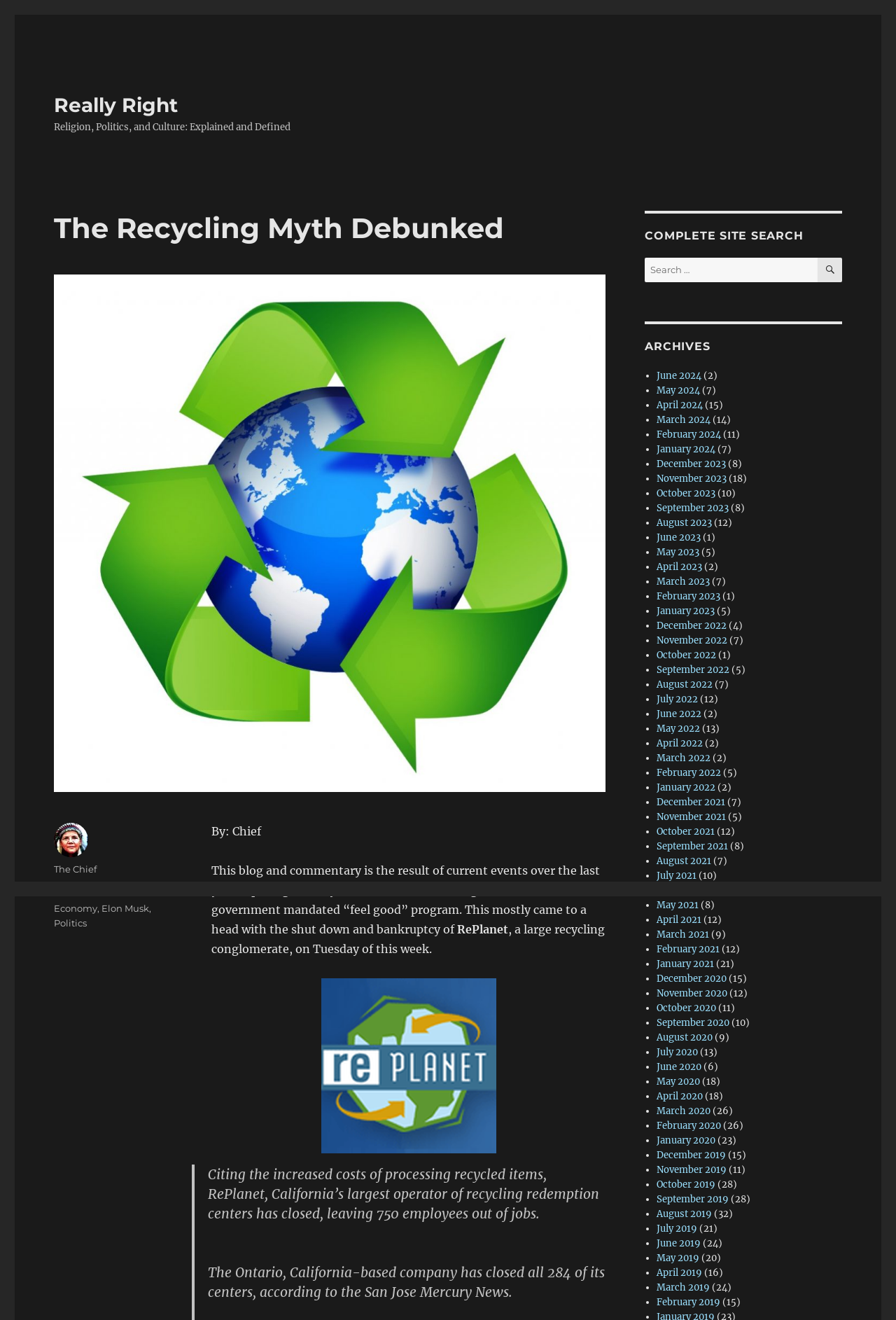Reply to the question with a single word or phrase:
What categories are available for blog posts?

Economy, Elon Musk, Politics